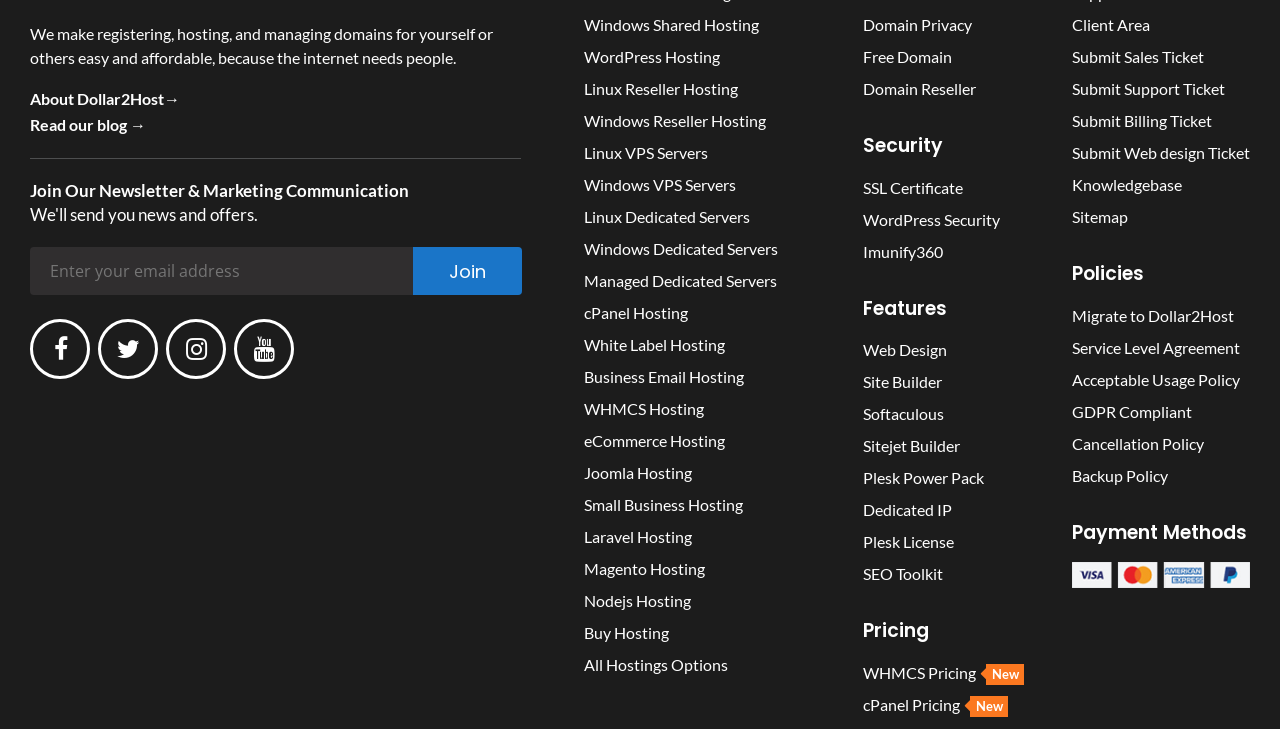What is the purpose of the 'Security' section?
Answer the question with a detailed explanation, including all necessary information.

The 'Security' section on the webpage appears to provide information about security features and services offered by the website, including SSL Certificate, WordPress Security, and Imunify360. This suggests that the website prioritizes security and offers various tools and services to ensure the security of its users' domains and hosting.